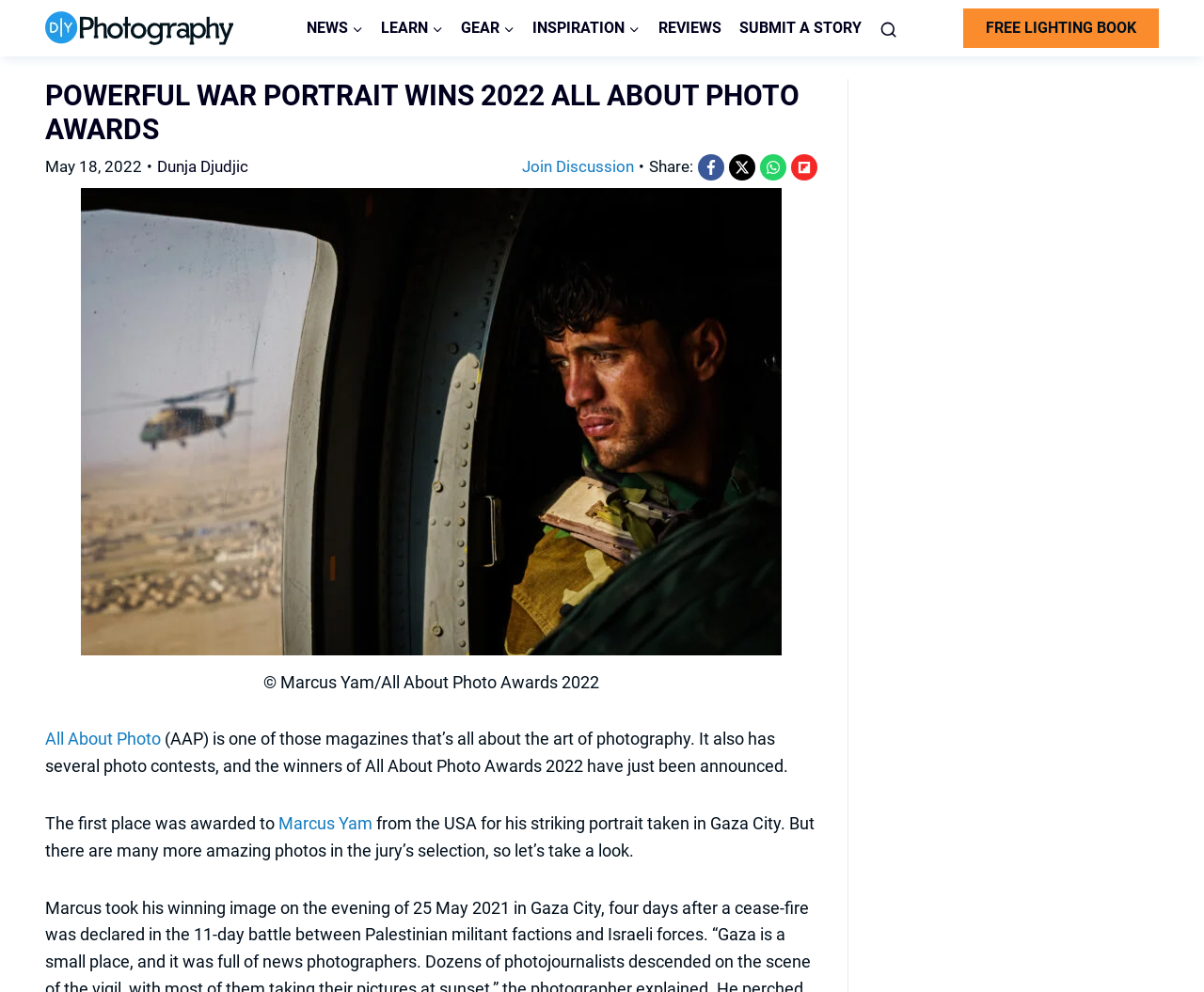Determine the bounding box coordinates of the UI element described below. Use the format (top-left x, top-left y, bottom-right x, bottom-right y) with floating point numbers between 0 and 1: alt="DIYP Logo"

[0.038, 0.011, 0.194, 0.045]